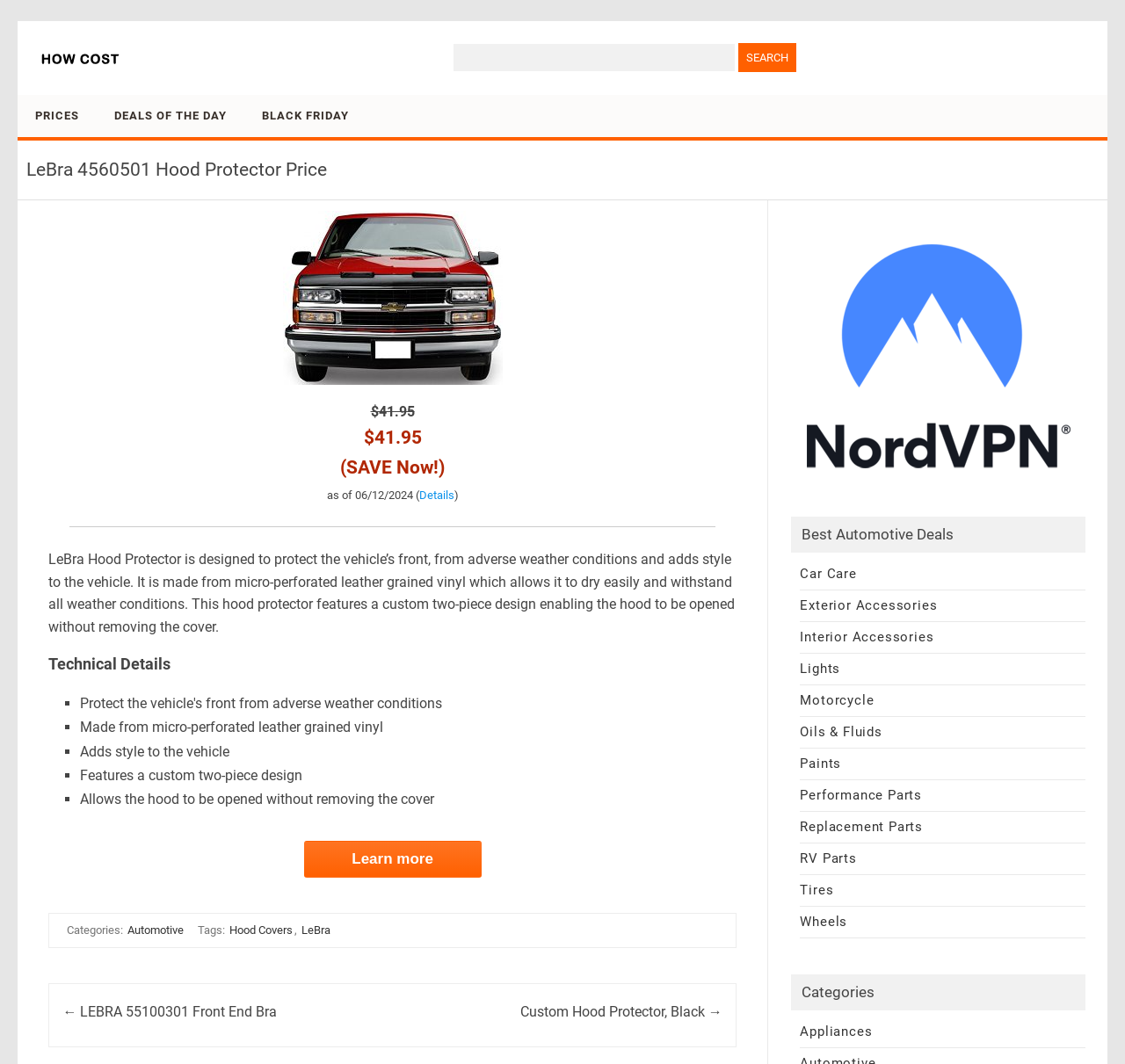Please determine the bounding box coordinates of the clickable area required to carry out the following instruction: "Go to PRICES page". The coordinates must be four float numbers between 0 and 1, represented as [left, top, right, bottom].

[0.016, 0.089, 0.086, 0.129]